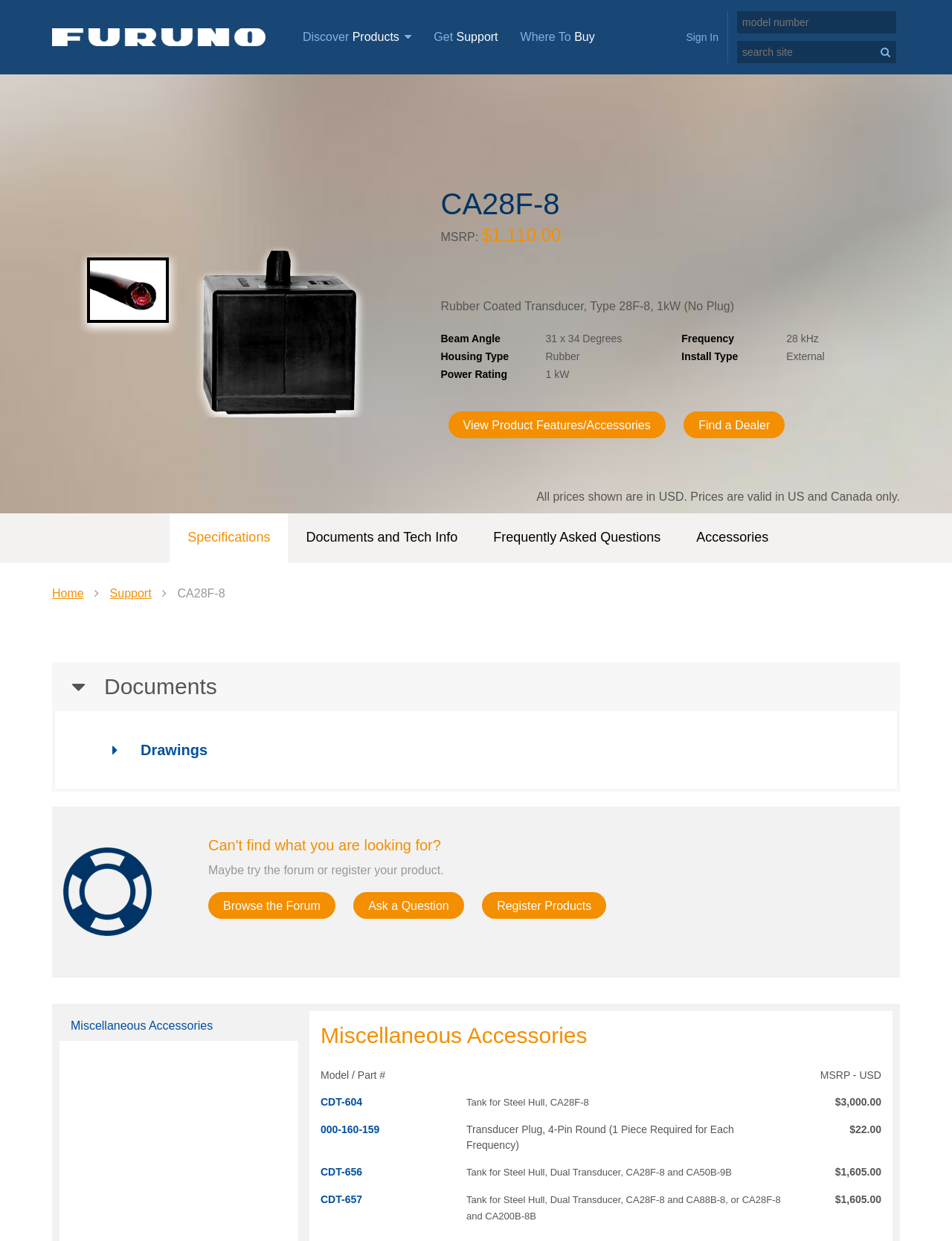Extract the bounding box coordinates of the UI element described by: "Ask a Question". The coordinates should include four float numbers ranging from 0 to 1, e.g., [left, top, right, bottom].

[0.371, 0.719, 0.487, 0.74]